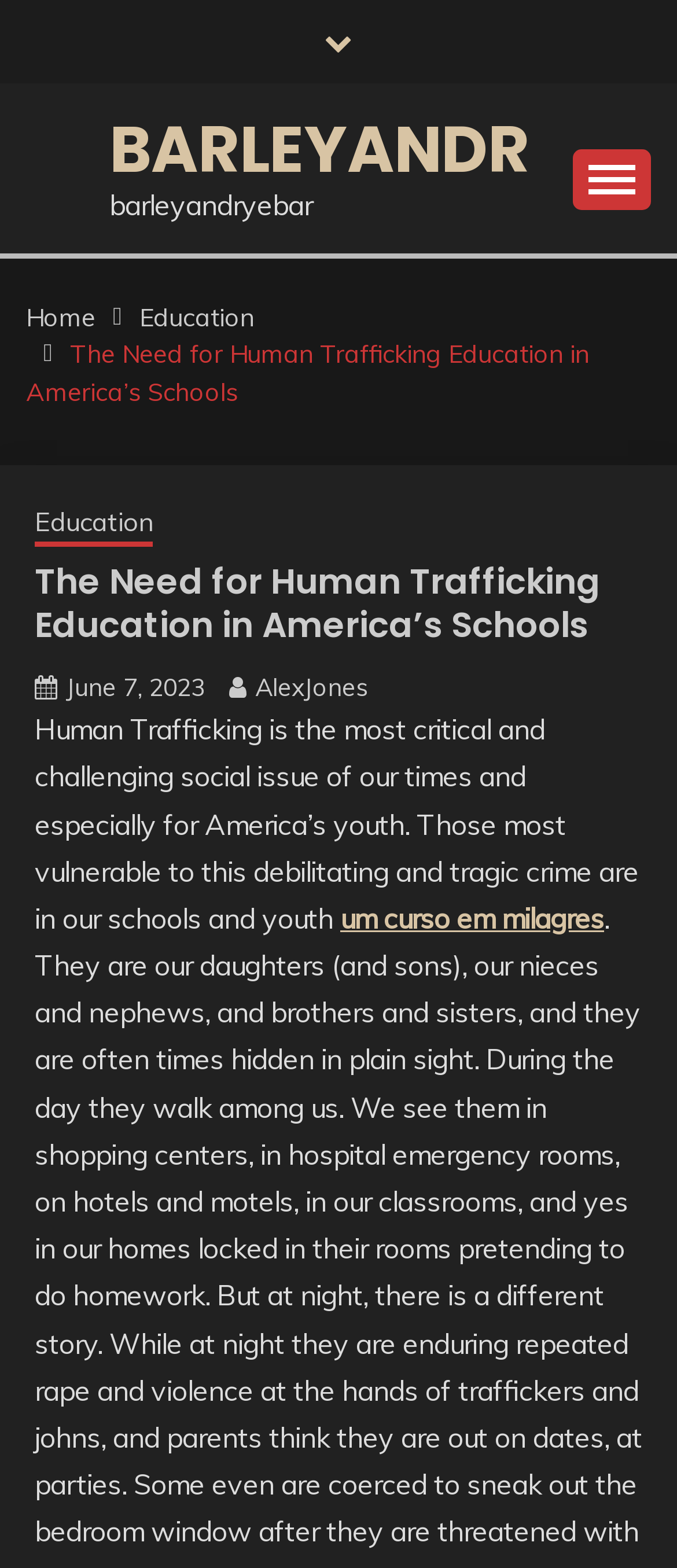Highlight the bounding box coordinates of the element you need to click to perform the following instruction: "Click the link to read the full article."

[0.038, 0.216, 0.87, 0.26]